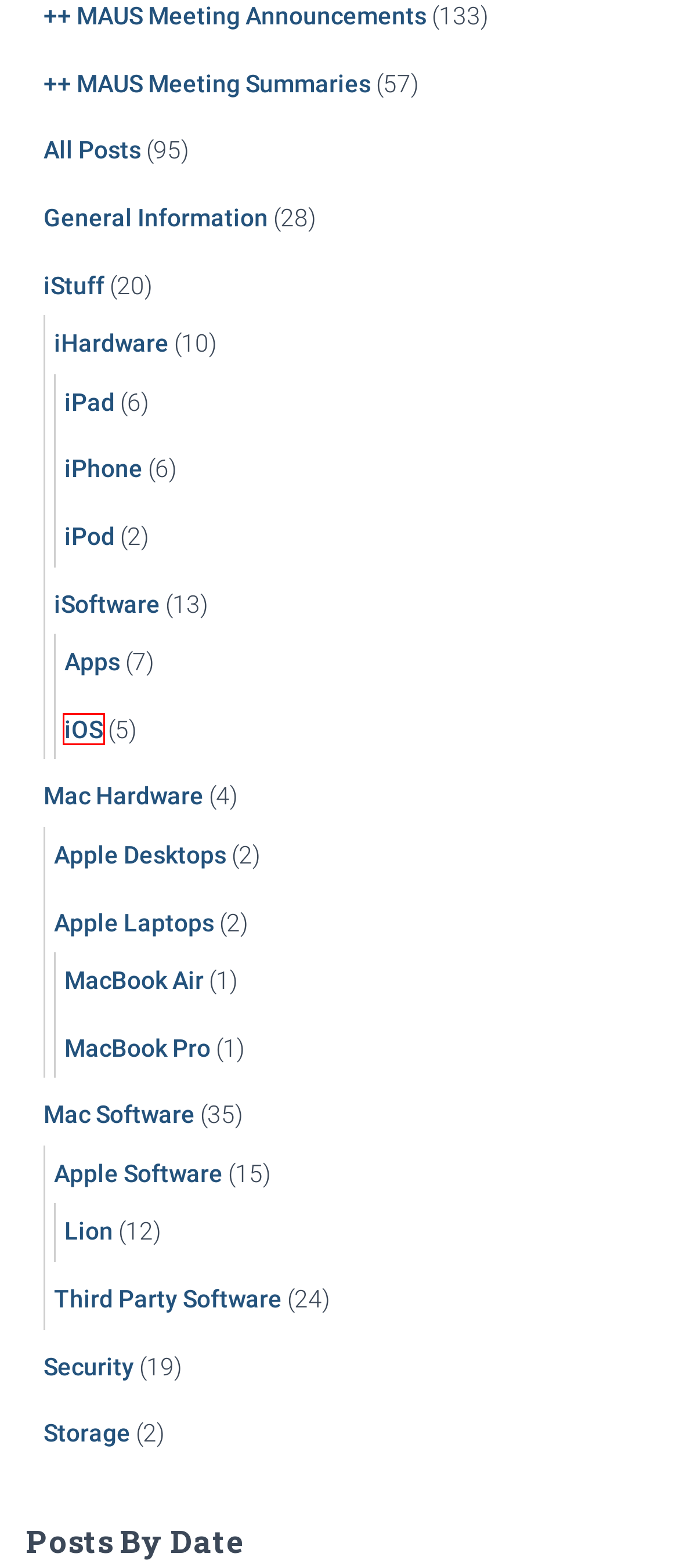Review the screenshot of a webpage that includes a red bounding box. Choose the most suitable webpage description that matches the new webpage after clicking the element within the red bounding box. Here are the candidates:
A. iPhone – Maui Apple User Group
B. iOS – Maui Apple User Group
C. Apple Laptops – Maui Apple User Group
D. General Information – Maui Apple User Group
E. iPod – Maui Apple User Group
F. MacBook Pro – Maui Apple User Group
G. Mac Software – Maui Apple User Group
H. iSoftware – Maui Apple User Group

B